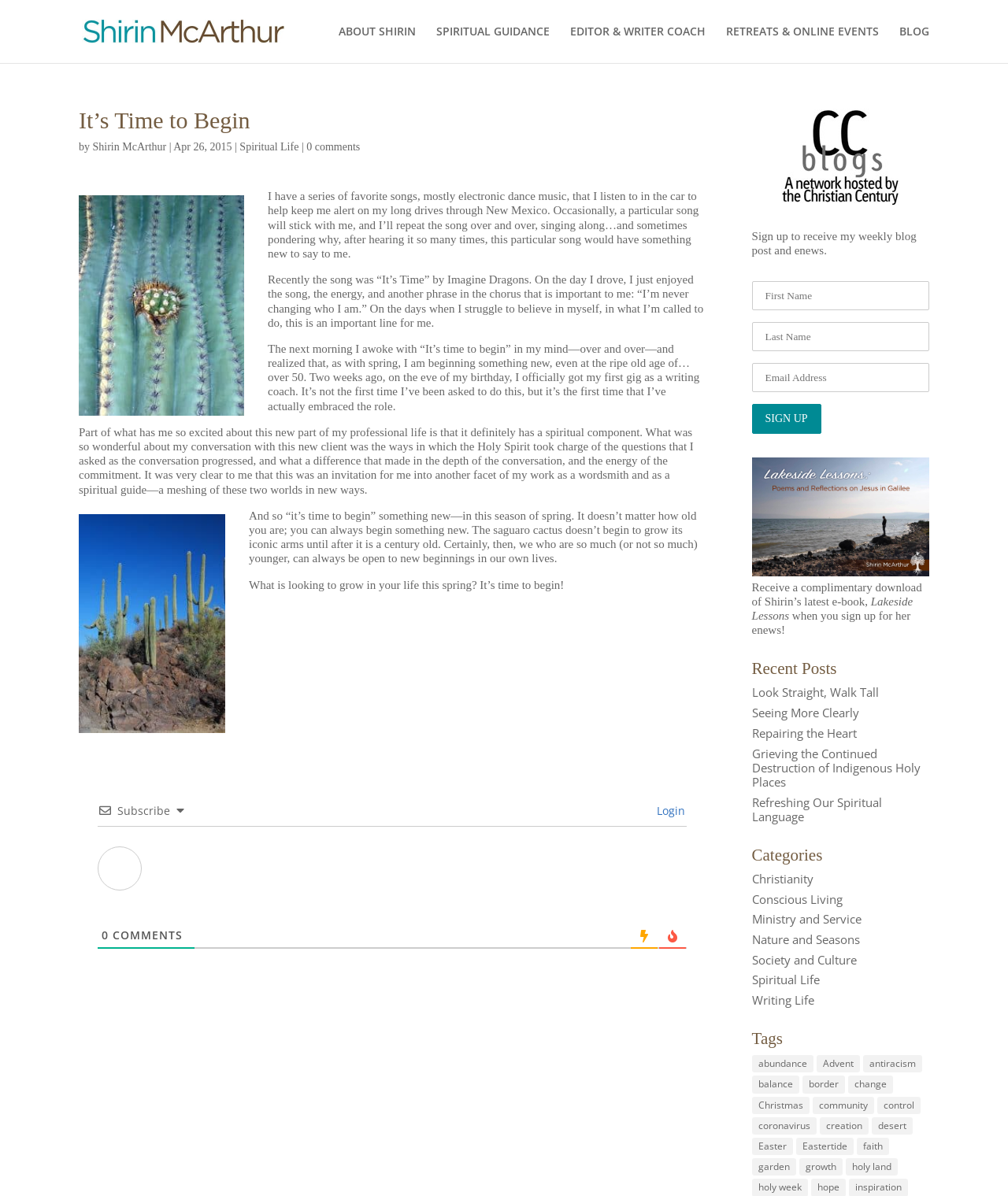Given the description of the UI element: "Conscious Living", predict the bounding box coordinates in the form of [left, top, right, bottom], with each value being a float between 0 and 1.

[0.746, 0.745, 0.836, 0.758]